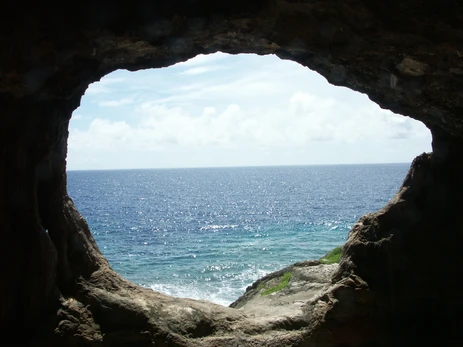Describe every aspect of the image in detail.

Through a natural rock formation, this image captures a stunning view of the ocean from a cave near Anaiki Motel in Niue. The clear blue waters are contrasted against the gentle waves, glistening under the sunlight. Soft, fluffy clouds linger in the bright sky, enhancing the serene coastal atmosphere. This picturesque scene likely serves as a favorite spot for guests, offering a perfect vantage point for whale watching, sunset views, or simply enjoying the natural beauty of the island. The rugged texture of the cave's walls frames the view, inviting viewers to experience the tranquility and allure of the surrounding marine life and pristine landscape.